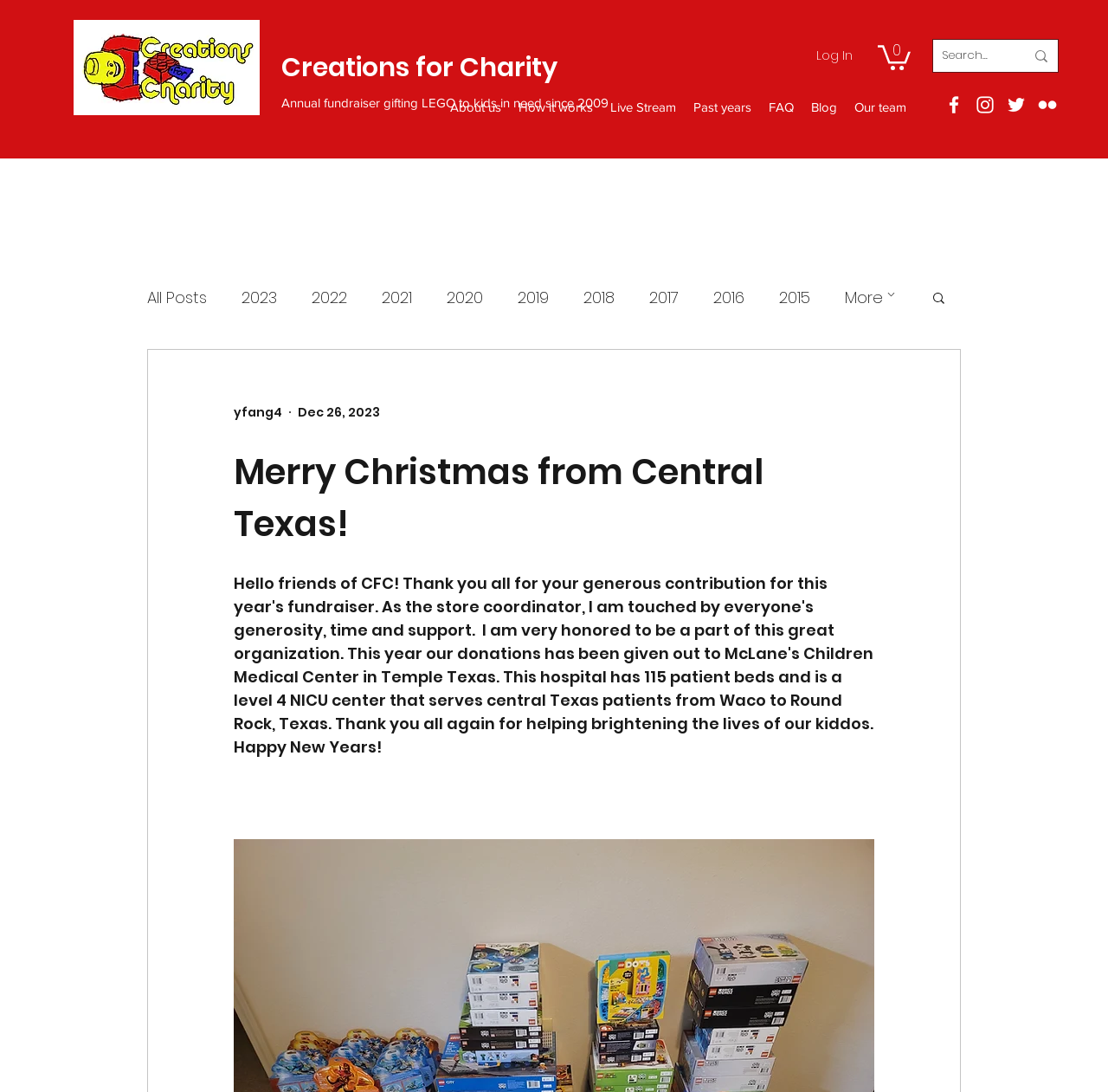Please give a succinct answer to the question in one word or phrase:
How many years of blog posts are available?

9